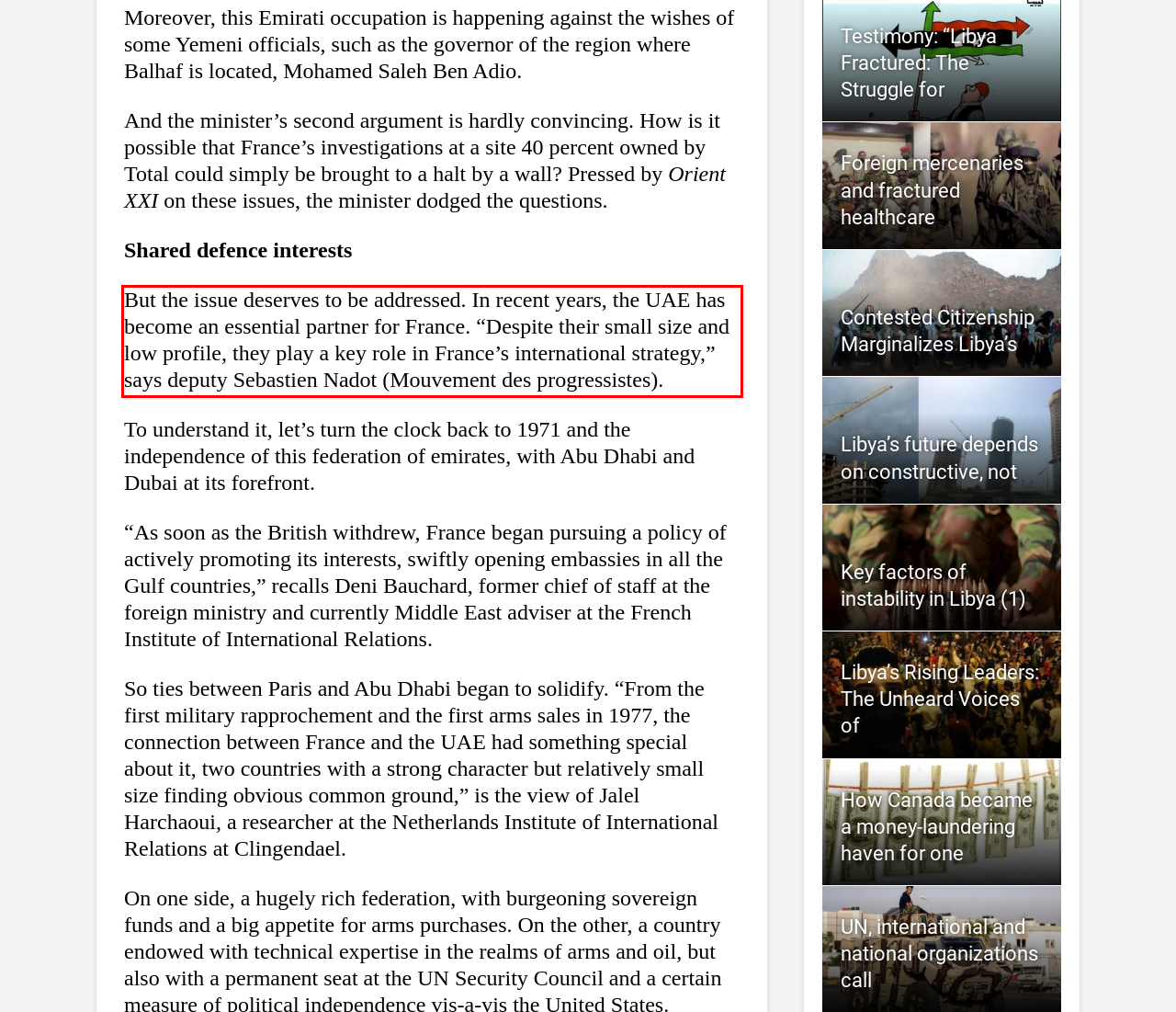You are looking at a screenshot of a webpage with a red rectangle bounding box. Use OCR to identify and extract the text content found inside this red bounding box.

But the issue deserves to be addressed. In recent years, the UAE has become an essential partner for France. “Despite their small size and low profile, they play a key role in France’s international strategy,” says deputy Sebastien Nadot (Mouvement des progressistes).